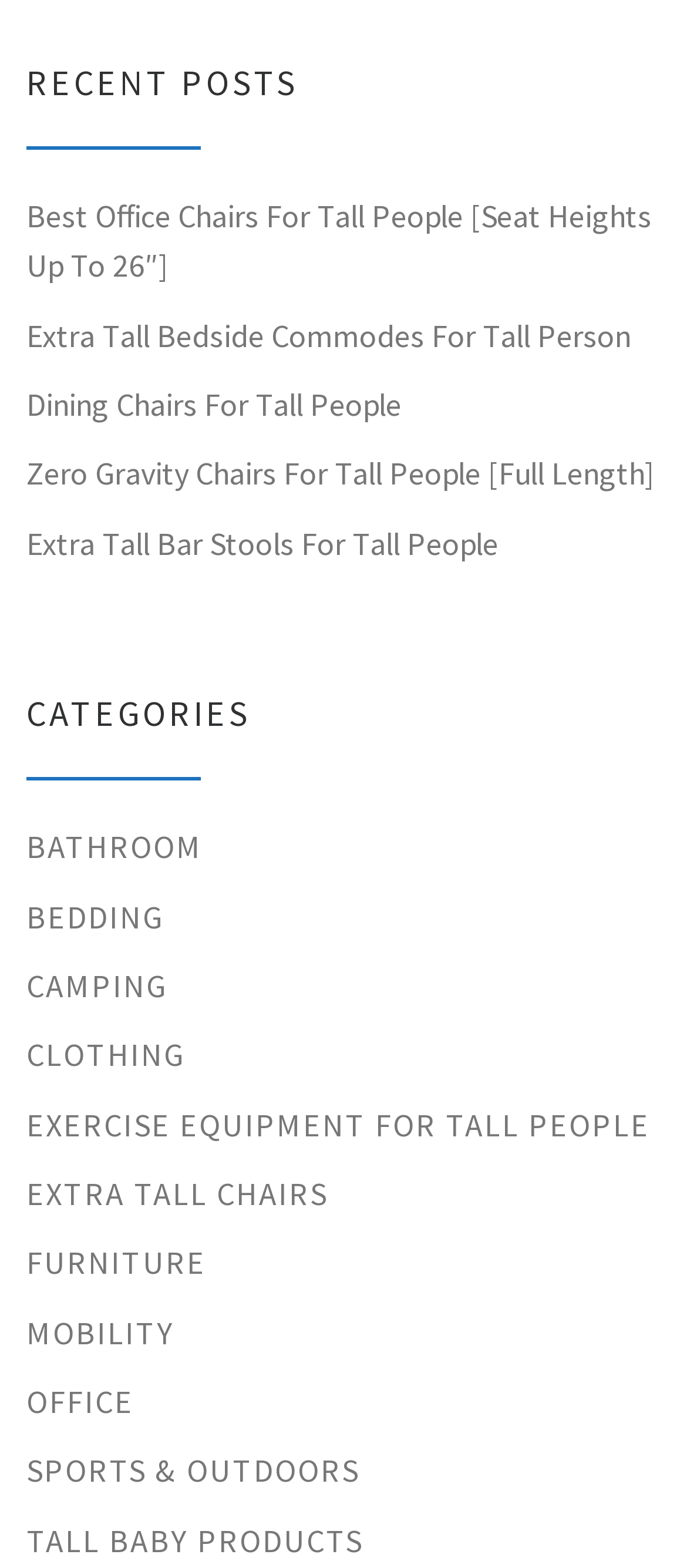Please identify the coordinates of the bounding box that should be clicked to fulfill this instruction: "learn about extra tall chairs".

[0.038, 0.746, 0.477, 0.778]